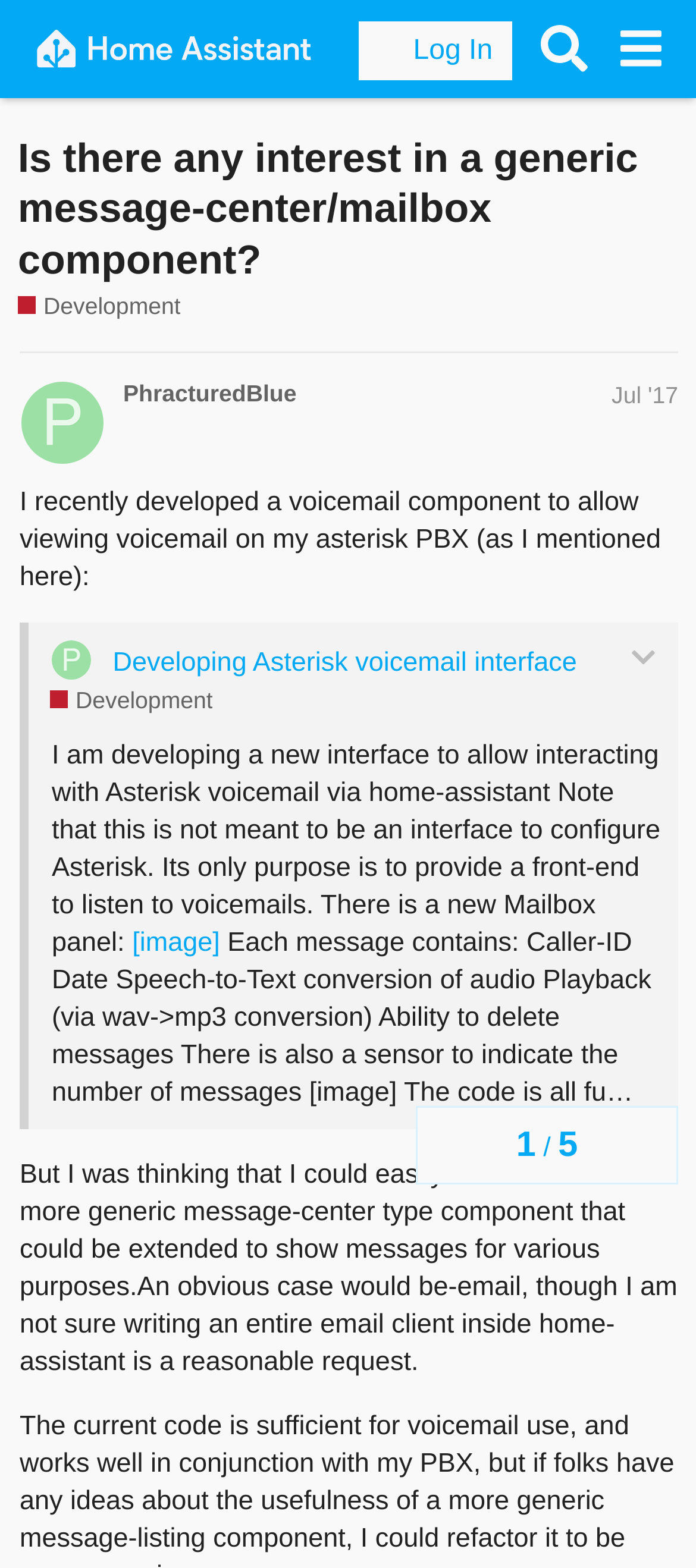Create a detailed summary of all the visual and textual information on the webpage.

This webpage appears to be a discussion forum post on the Home Assistant Community website. At the top, there is a header section with a logo and links to "Log In" and "Search" on the right side. Below the header, there is a heading that reads "Is there any interest in a generic message-center/mailbox component?" followed by a link to the "Development" category.

The main content of the post is divided into sections. The first section is a paragraph of text that introduces the topic of a voicemail component developed by the author. Below this, there is a button to expand or collapse a quote, and a link to a related topic, "Developing Asterisk voicemail interface".

The next section is a blockquote that contains a detailed description of the voicemail interface, including its features and functionality. This section also includes a link to an image. Following this, there is another paragraph of text that discusses the idea of converting the voicemail component into a more generic message-center type component that could be extended to show messages for various purposes, such as email.

On the right side of the page, there is a navigation section that displays the topic progress, showing the number of posts and the date of the last post.